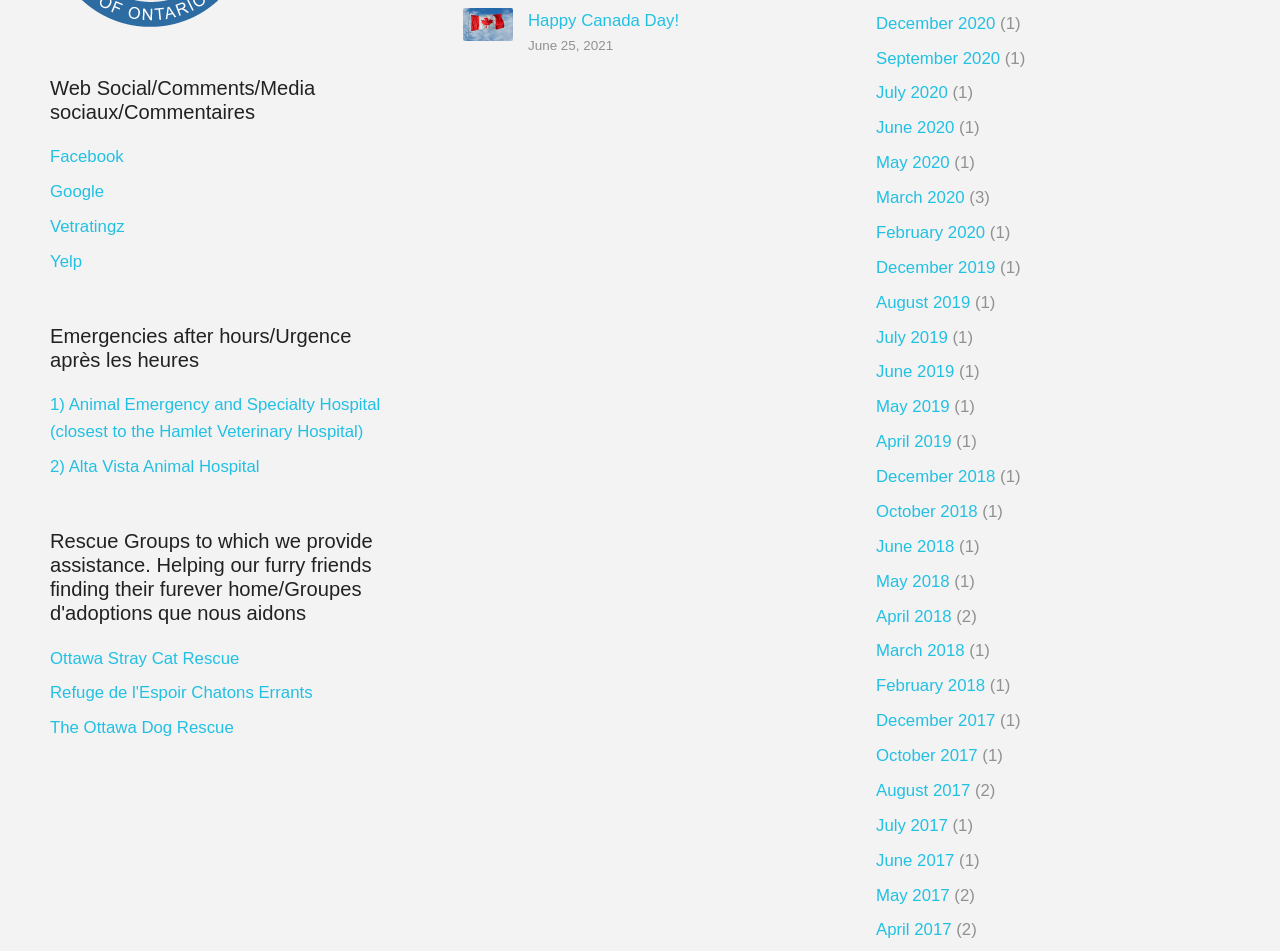Please predict the bounding box coordinates of the element's region where a click is necessary to complete the following instruction: "Visit Animal Emergency and Specialty Hospital". The coordinates should be represented by four float numbers between 0 and 1, i.e., [left, top, right, bottom].

[0.039, 0.416, 0.297, 0.464]